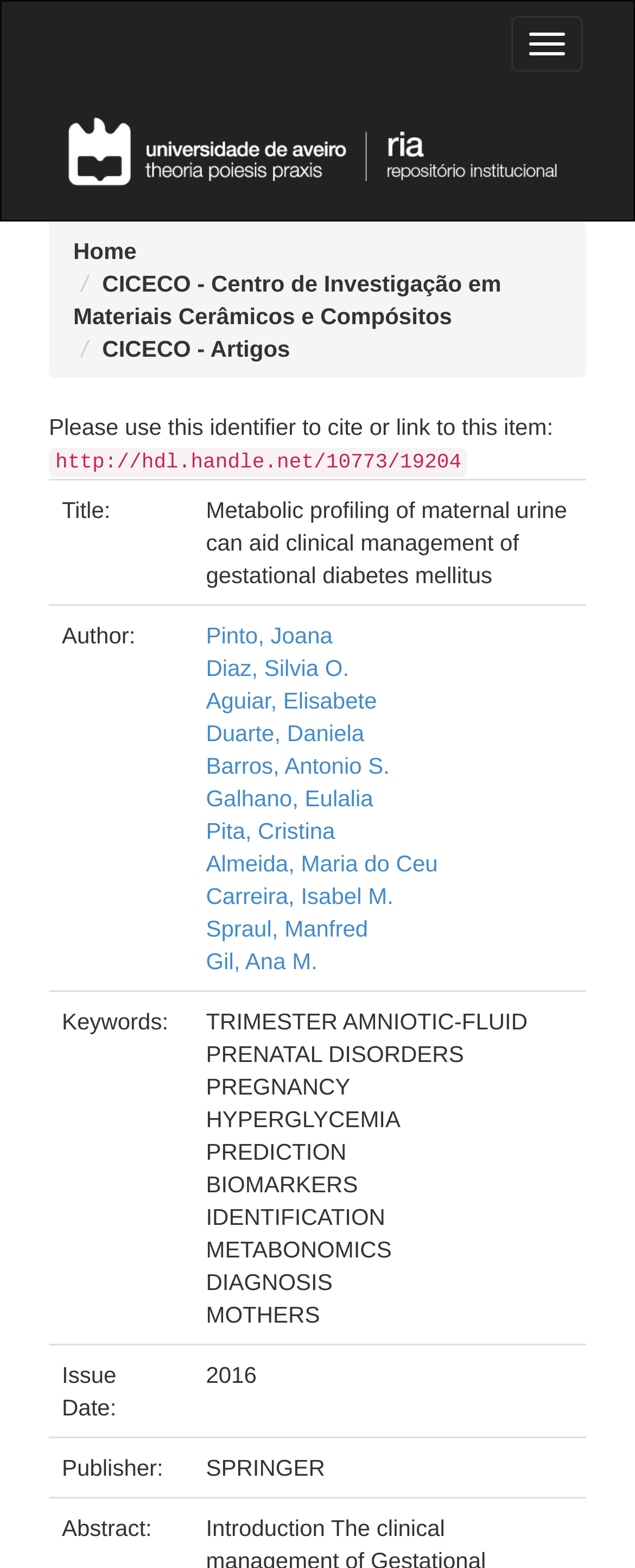What is the title of this research?
Based on the content of the image, thoroughly explain and answer the question.

I found the title of this research by looking at the top section of the webpage, where it is clearly displayed as 'Metabolic profiling of maternal urine can aid clinical management of gestational diabetes mellitus'.